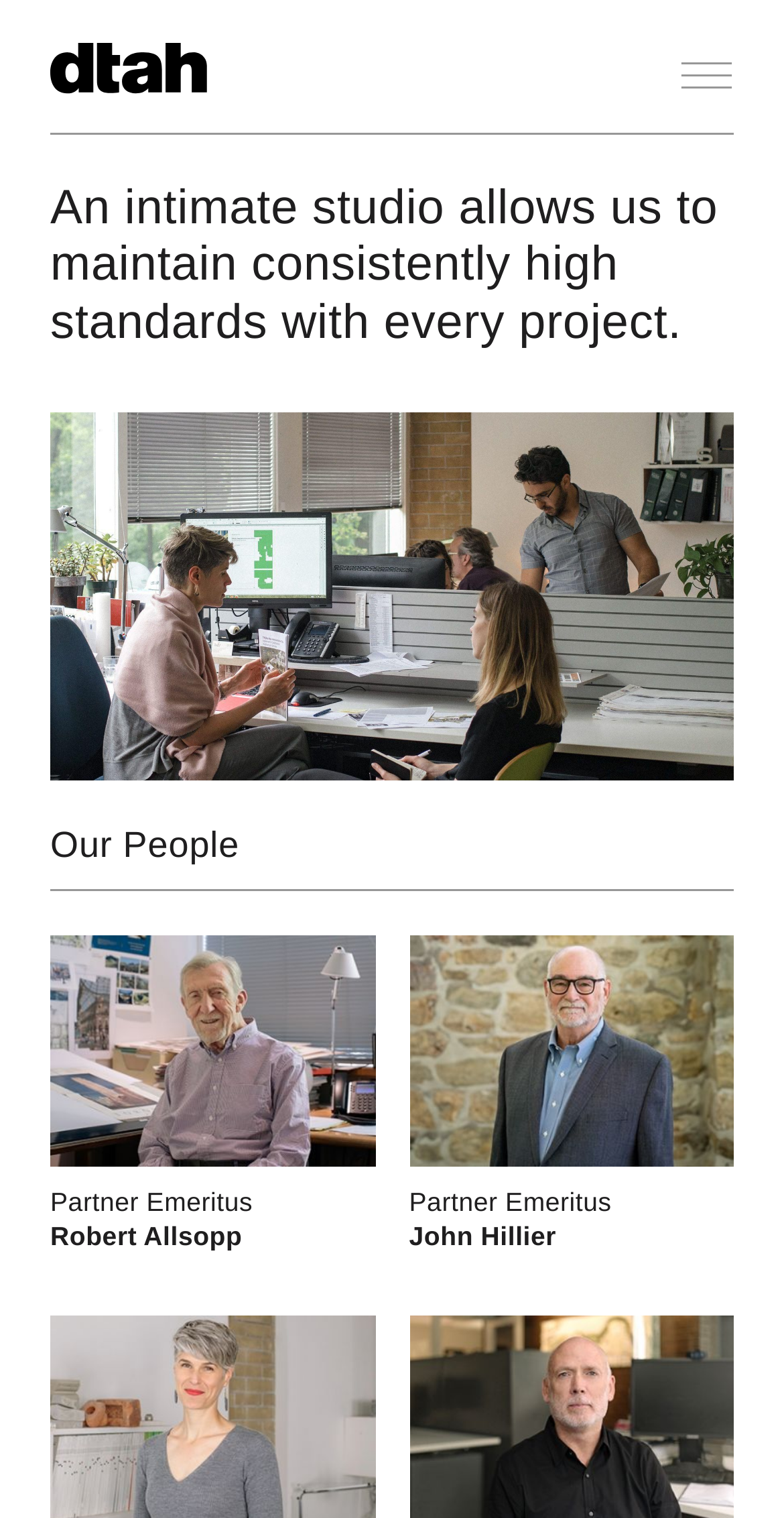What is the title of the first person?
Carefully analyze the image and provide a thorough answer to the question.

The first person listed on the webpage is Robert Allsopp, who is a Partner Emeritus, and his name is located below his image and above his title.